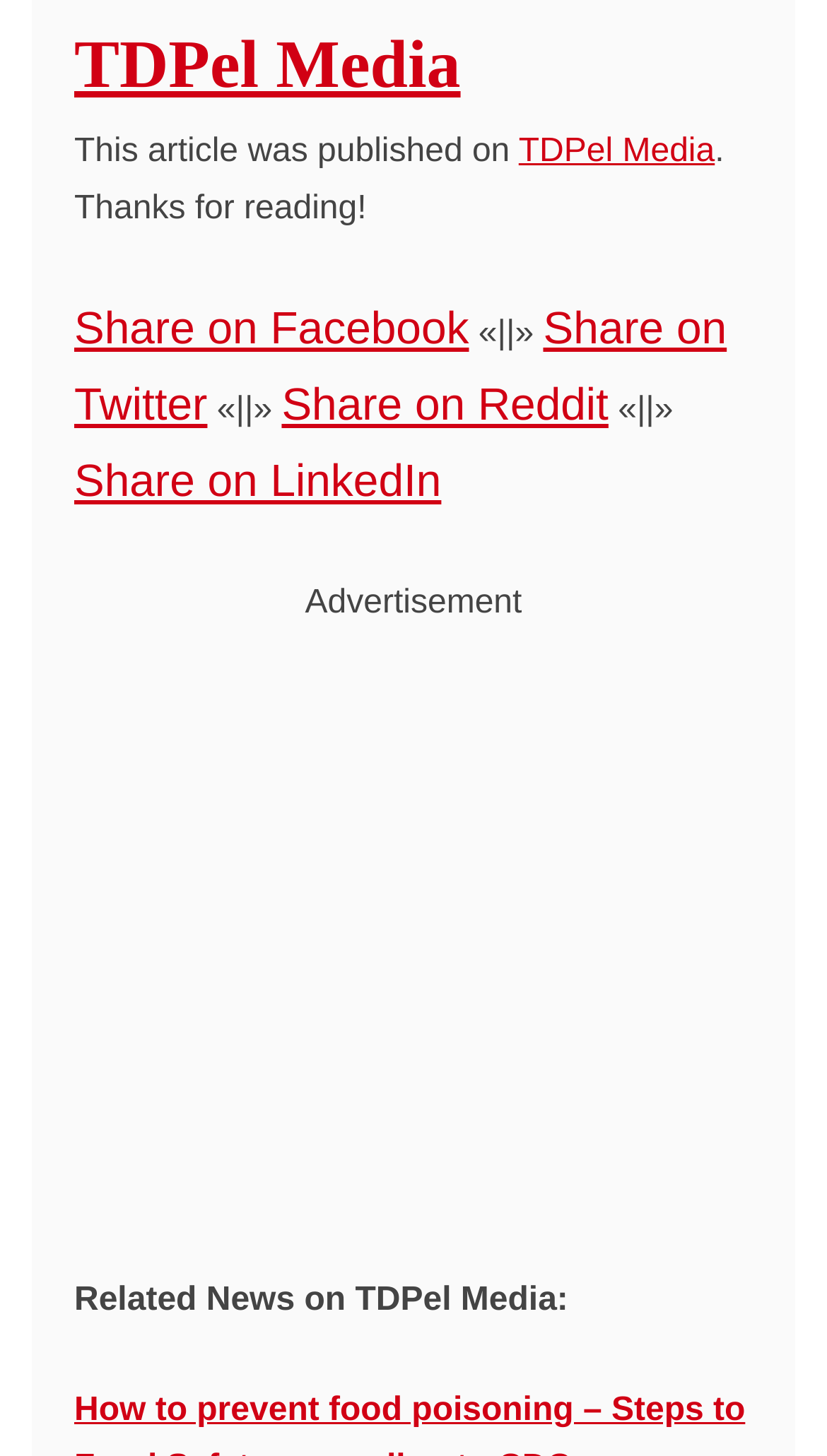Find the bounding box coordinates corresponding to the UI element with the description: "Share on Facebook". The coordinates should be formatted as [left, top, right, bottom], with values as floats between 0 and 1.

[0.09, 0.208, 0.567, 0.243]